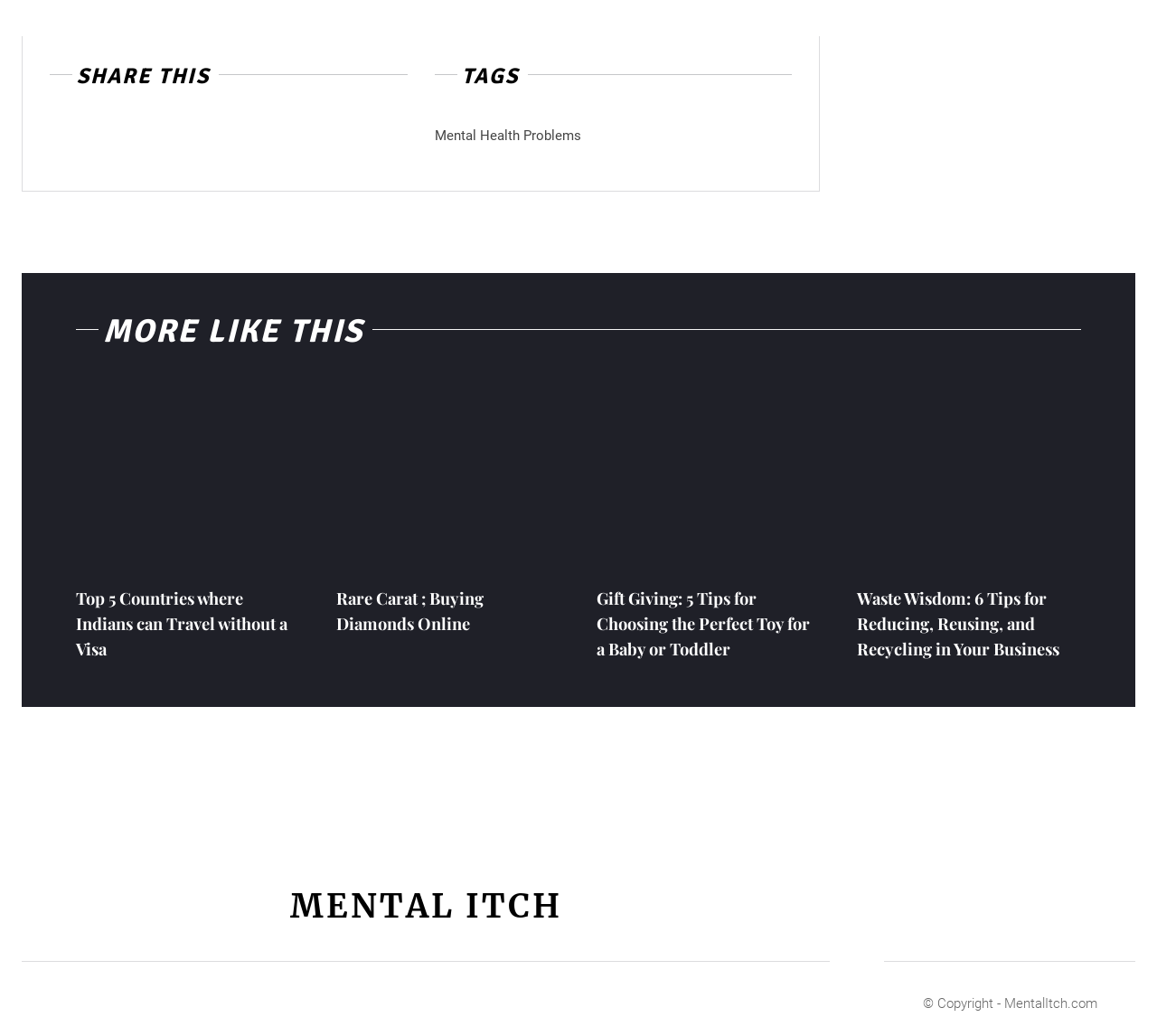What is the text above the social media icons?
Answer with a single word or short phrase according to what you see in the image.

SHARE THIS